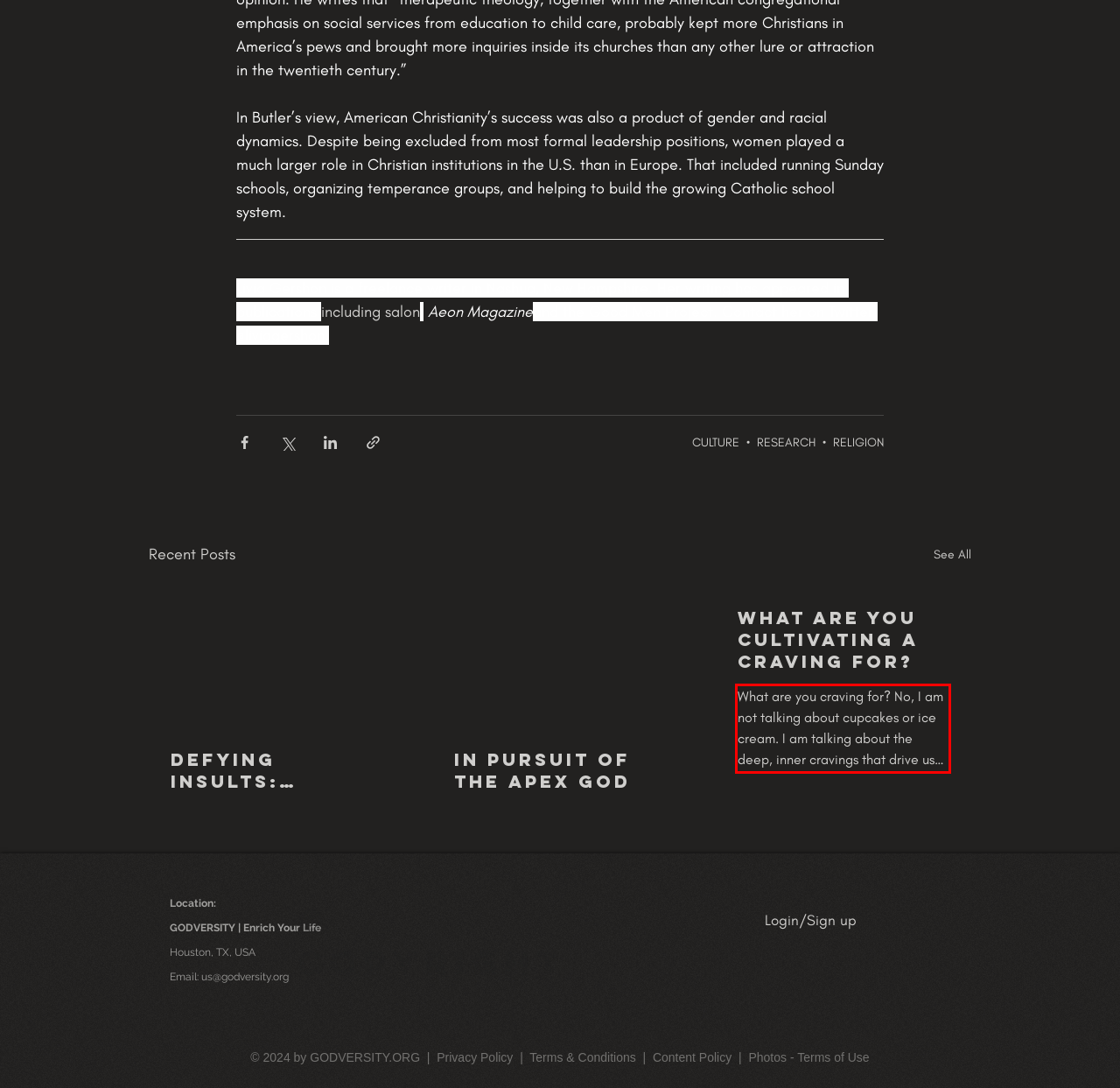You have a screenshot of a webpage with a red bounding box. Use OCR to generate the text contained within this red rectangle.

What are you craving for? No, I am not talking about cupcakes or ice cream. I am talking about the deep, inner cravings that drive us to seek something fervently. Watch this video that was hosted by D